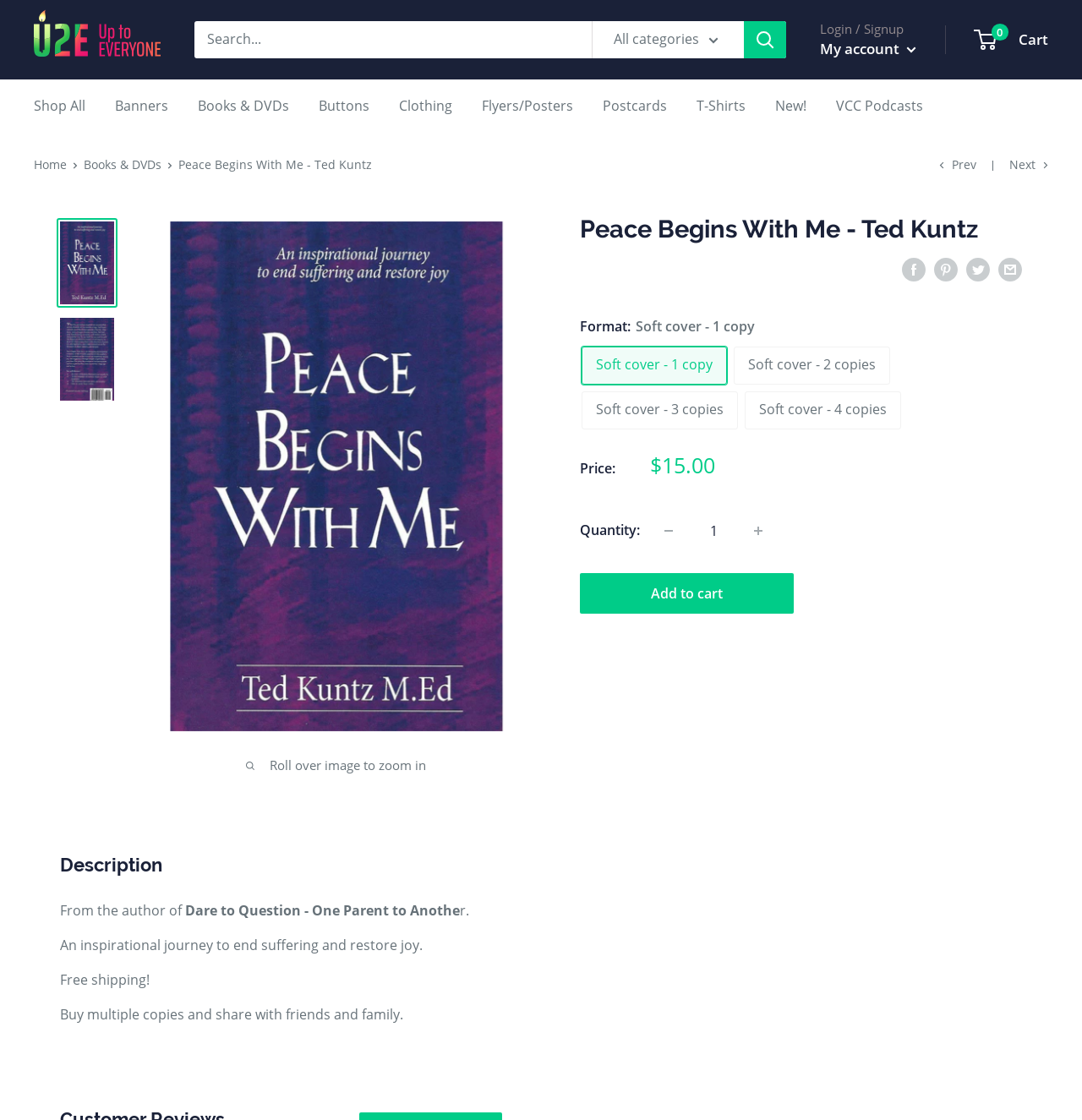Find the bounding box coordinates corresponding to the UI element with the description: "aria-label="Search..." name="q" placeholder="Search..."". The coordinates should be formatted as [left, top, right, bottom], with values as floats between 0 and 1.

[0.18, 0.019, 0.547, 0.052]